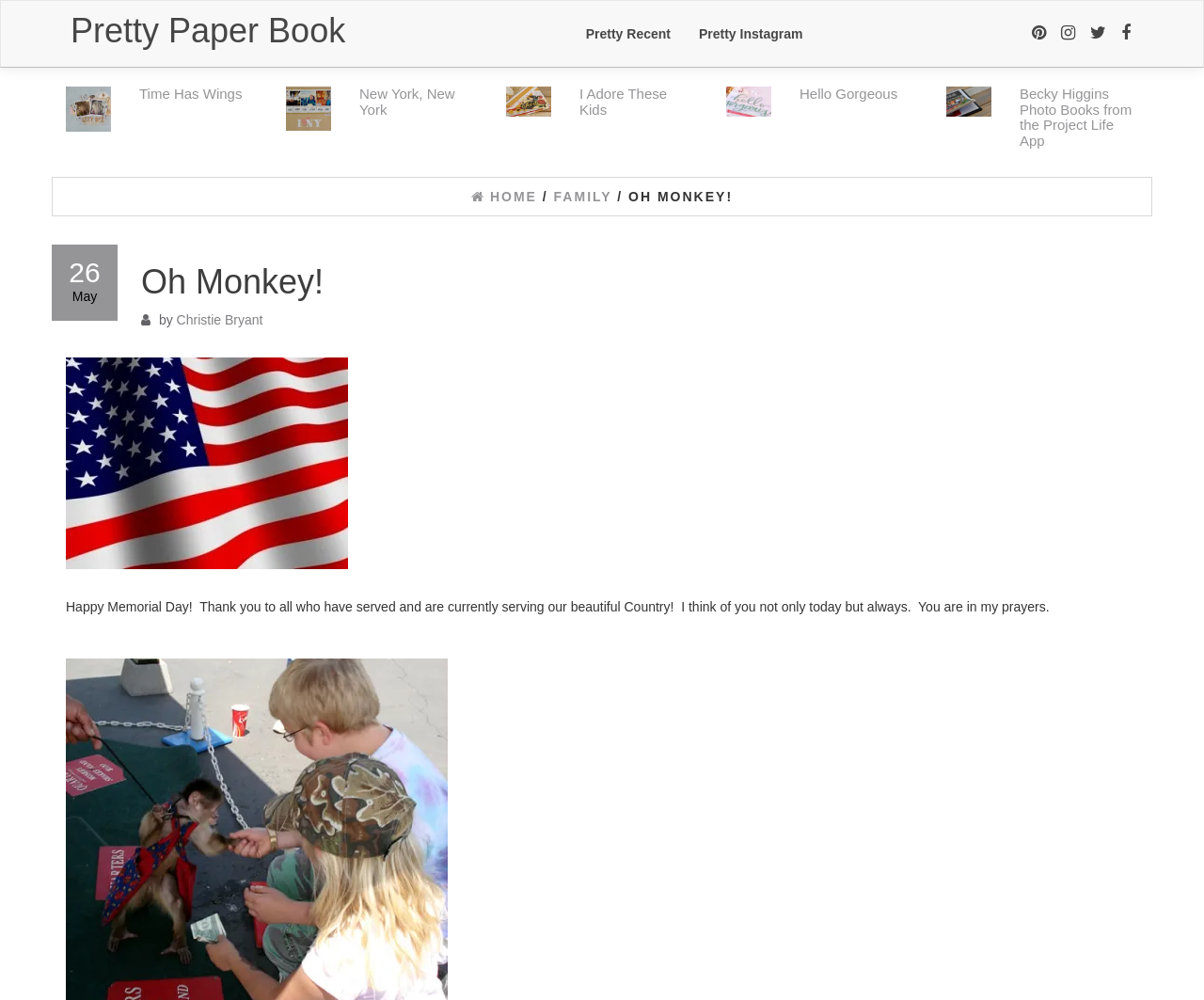Give a detailed overview of the webpage's appearance and contents.

The webpage appears to be a personal blog or journal, with a focus on sharing thoughts, experiences, and memories. At the top of the page, there is a heading that reads "Pretty Paper Book" and a link to "Pretty Recent" and "Pretty Instagram". Below this, there are several sections, each with a heading and a link to a specific topic or article.

The first section is titled "Time Has Wings" and features an image and a link to the same title. This is followed by sections titled "I", "New York, New York", "Adore Layout", "I Adore These Kids", "Hello Gorgeous!", and "Becky Higgins Photo Books from the Project Life App". Each of these sections has a heading, a link, and an image.

On the right side of the page, there are navigation links to "Previous" and "Next" pages, as well as a link to the "HOME" page. Below this, there is a section with links to "FAMILY" and "OH MONKEY!", which appears to be the title of the blog.

The main content of the page is a post titled "Oh Monkey!" which features a heading, a date ("26 May"), and a message expressing gratitude to those who have served and are currently serving in the military. The post also includes a prayer and a personal message.

There are a total of 7 images on the page, each associated with a specific section or link. The layout of the page is organized, with clear headings and concise text, making it easy to navigate and read.